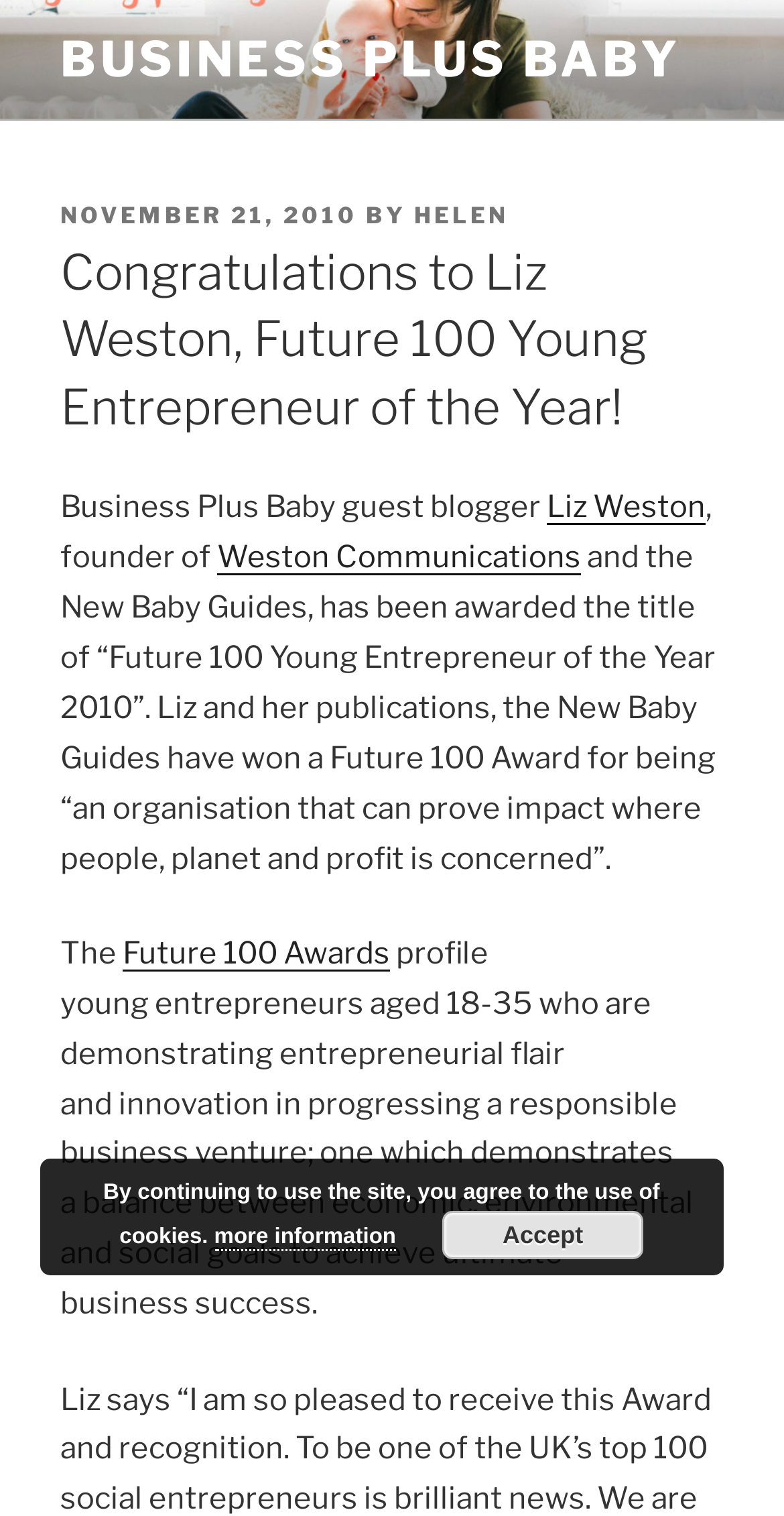Identify the bounding box for the UI element described as: "Accept". Ensure the coordinates are four float numbers between 0 and 1, formatted as [left, top, right, bottom].

[0.564, 0.799, 0.821, 0.831]